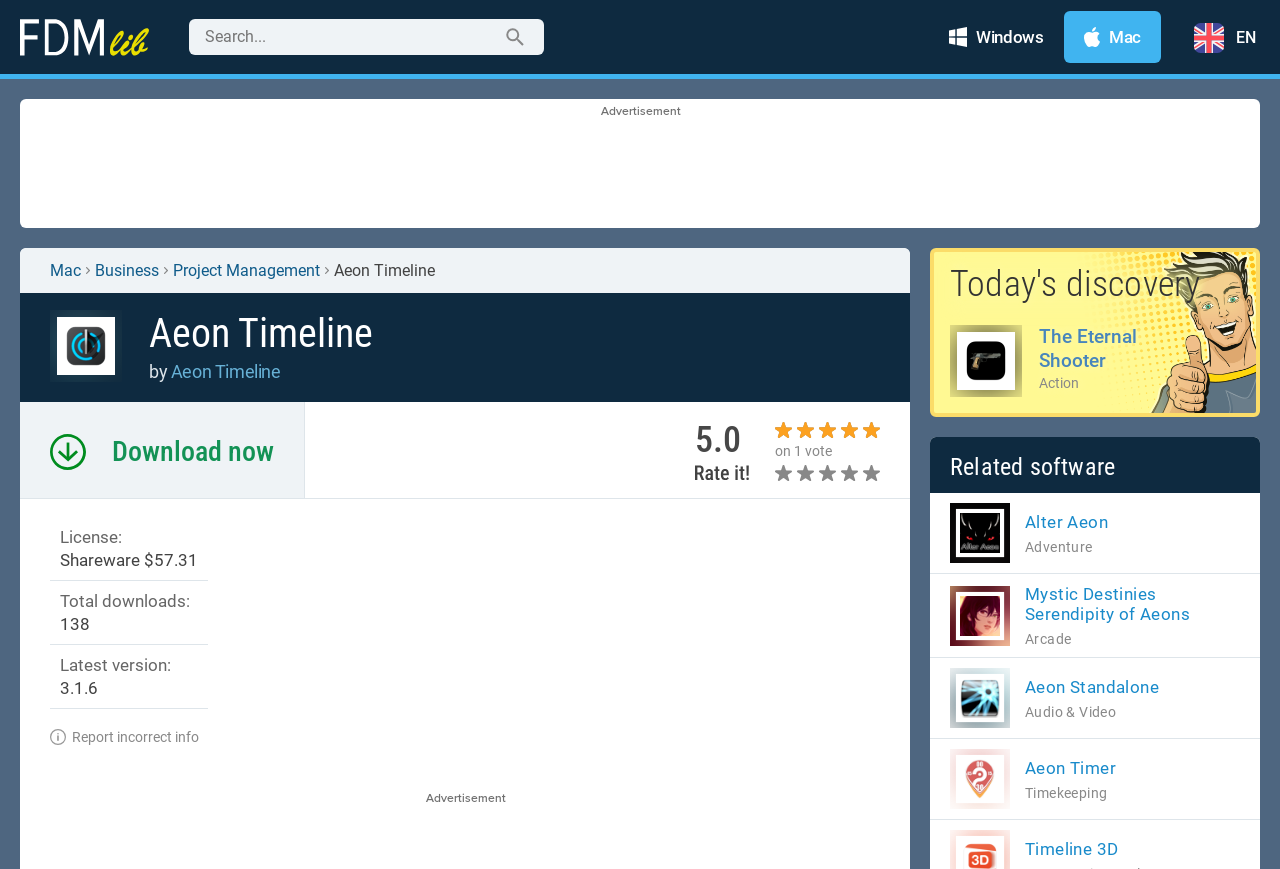Show the bounding box coordinates of the region that should be clicked to follow the instruction: "Check the latest version."

[0.047, 0.754, 0.134, 0.777]